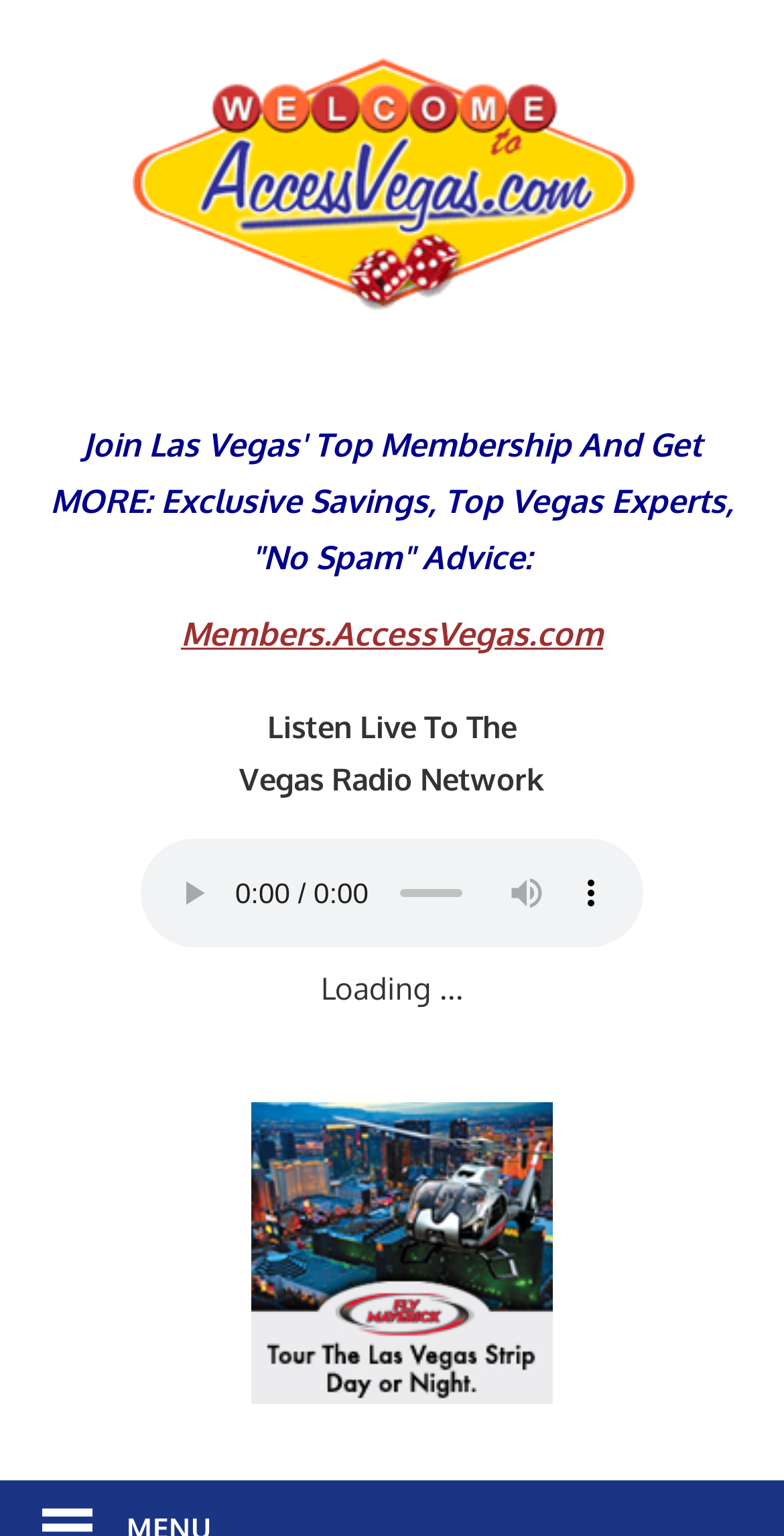Please give a one-word or short phrase response to the following question: 
Is the audio player currently playing?

No